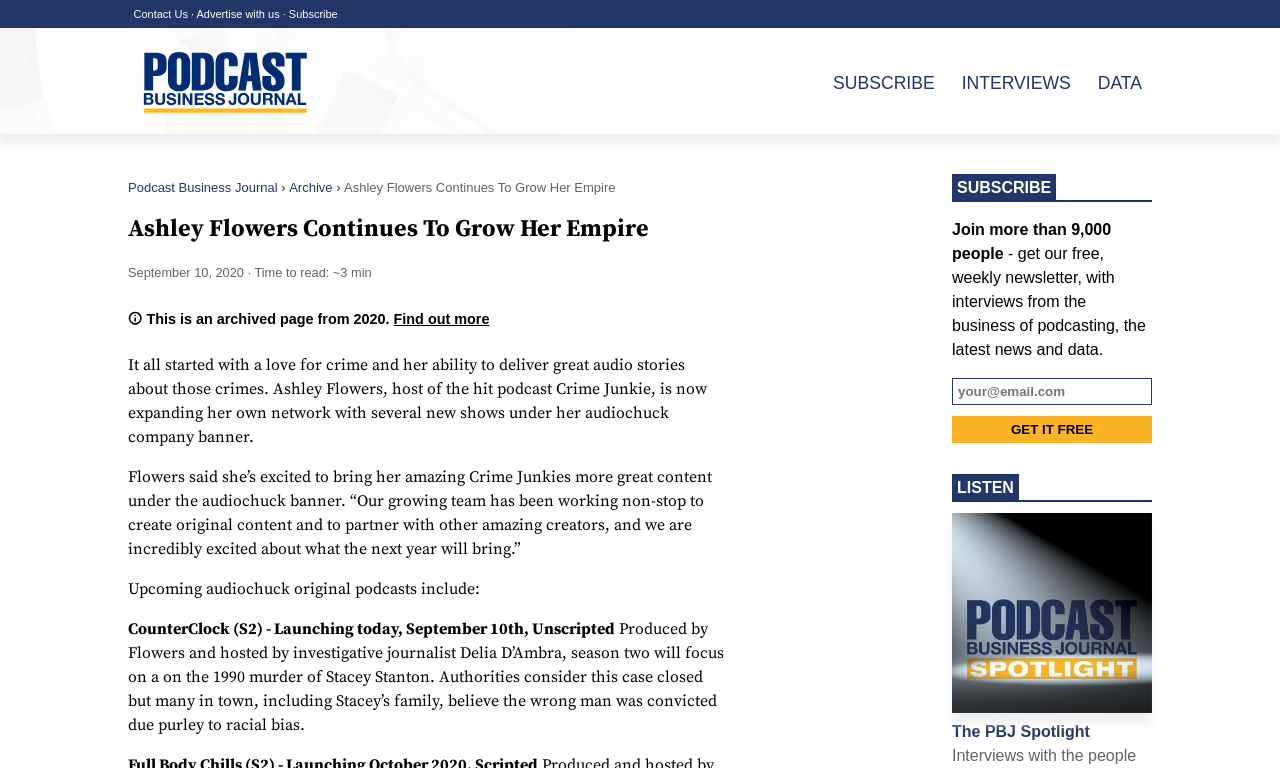Construct a thorough caption encompassing all aspects of the webpage.

The webpage is about Ashley Flowers, the host of the popular podcast Crime Junkie, and her expansion of her own network with several new shows under her audiochuck company banner. 

At the top of the page, there are four links: "Contact Us", "Advertise with us", "Subscribe", and "Podcast Business Journal front page". Below these links, there is a large image that spans almost the entire width of the page. 

On the left side of the page, there are three main sections. The first section has a heading "SUBSCRIBE" and contains a brief description of the free weekly newsletter, a textbox to input an email address, and a "Get it free" button. Below this section, there is a heading "LISTEN" with a link to "Podcast Business Journal Spotlight" and an image related to it.

The second section has a heading "Ashley Flowers Continues To Grow Her Empire" and contains the main article. The article starts with a brief introduction to Ashley Flowers and her ability to deliver great audio stories about crimes. It then mentions that she is expanding her own network with several new shows under her audiochuck company banner. The article also includes quotes from Ashley Flowers and descriptions of upcoming audiochuck original podcasts, including "CounterClock (S2)" and "Unscripted".

On the right side of the page, there are three links: "SUBSCRIBE", "INTERVIEWS", and "DATA". The "DATA" link has a dropdown menu with a heading "SUBSCRIBE" and a brief description of the free weekly newsletter, a textbox to input an email address, and a "Get it free" button.